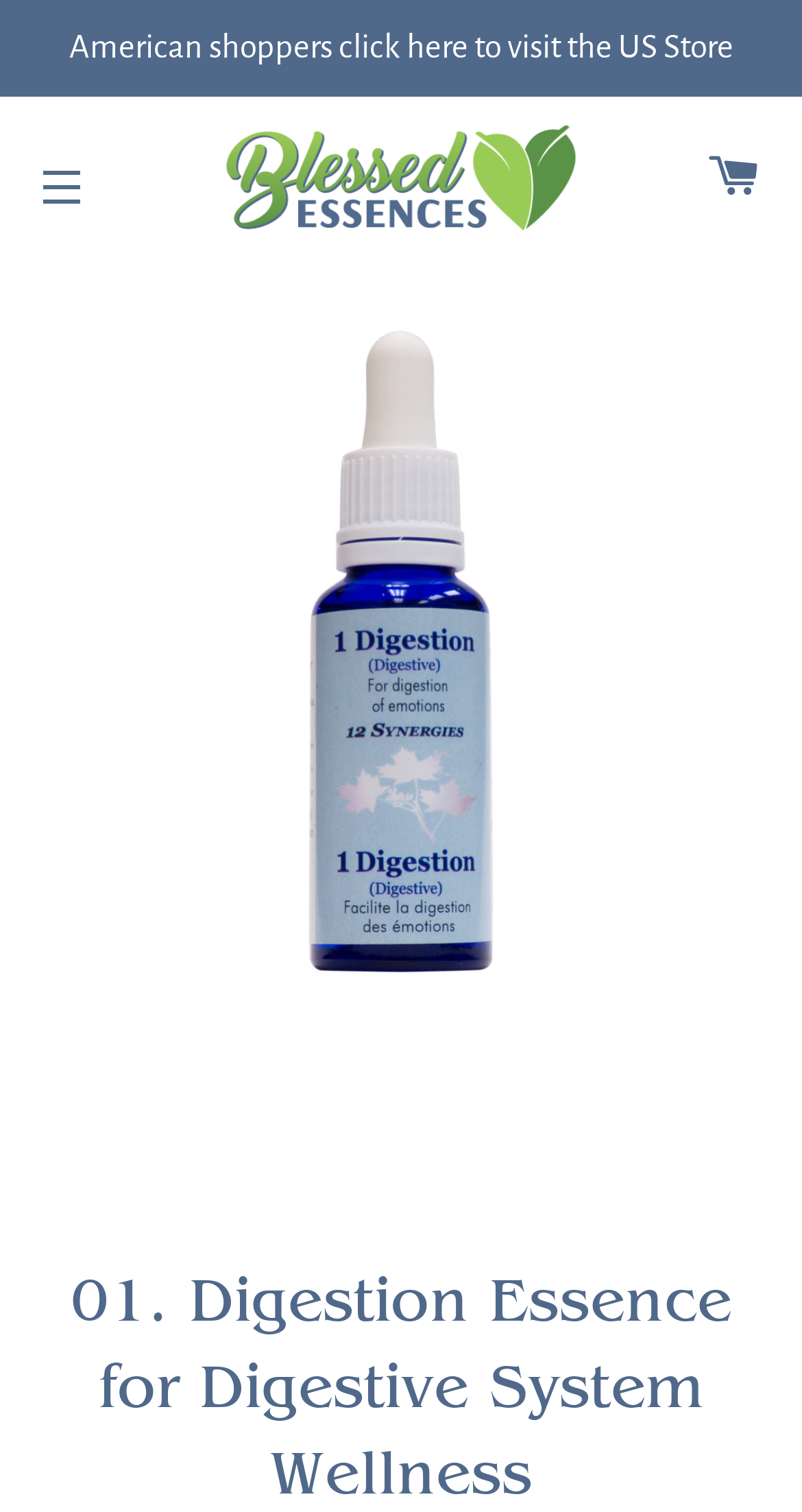Analyze the image and answer the question with as much detail as possible: 
What is the shape of the image with the text 'Blessed Essences'?

Based on the bounding box coordinates of the image with the text 'Blessed Essences', I can see that it has a rectangular shape with a width (x2 - x1) and a height (y2 - y1).